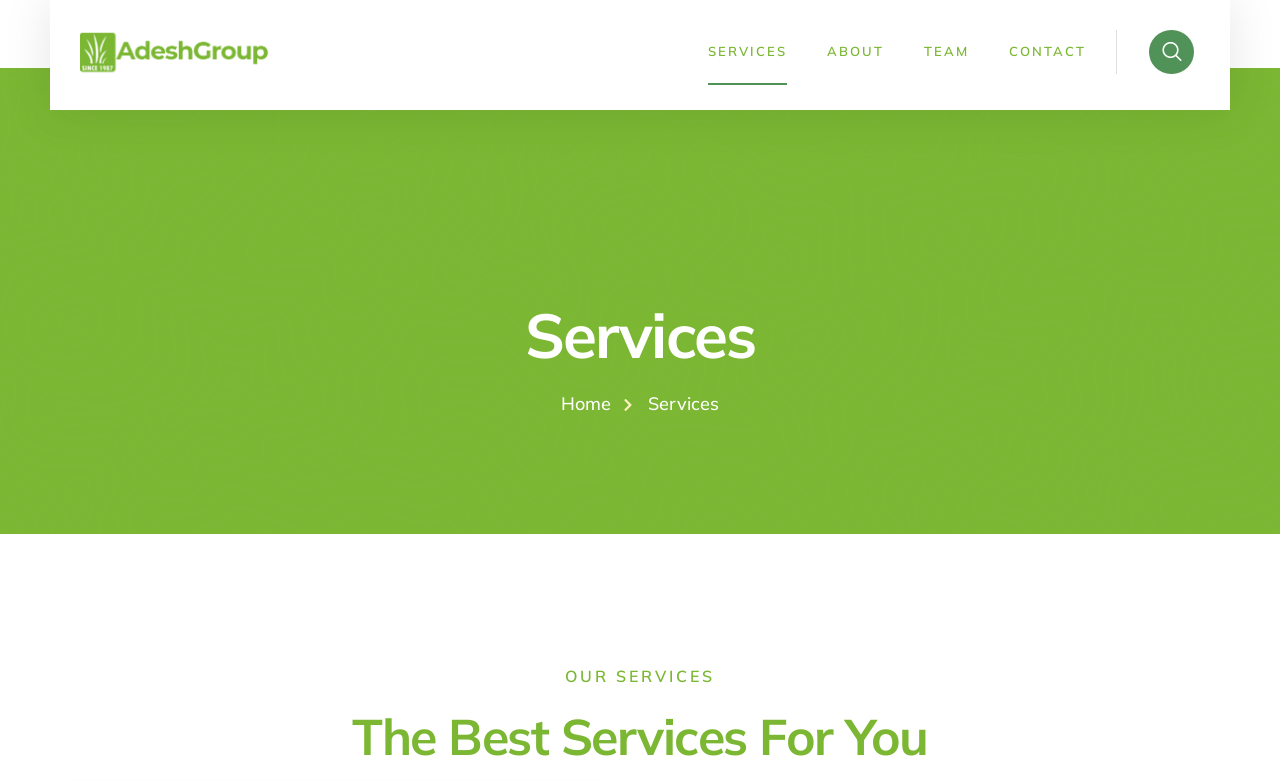What is the purpose of the 'Home' text?
Give a one-word or short-phrase answer derived from the screenshot.

Navigation